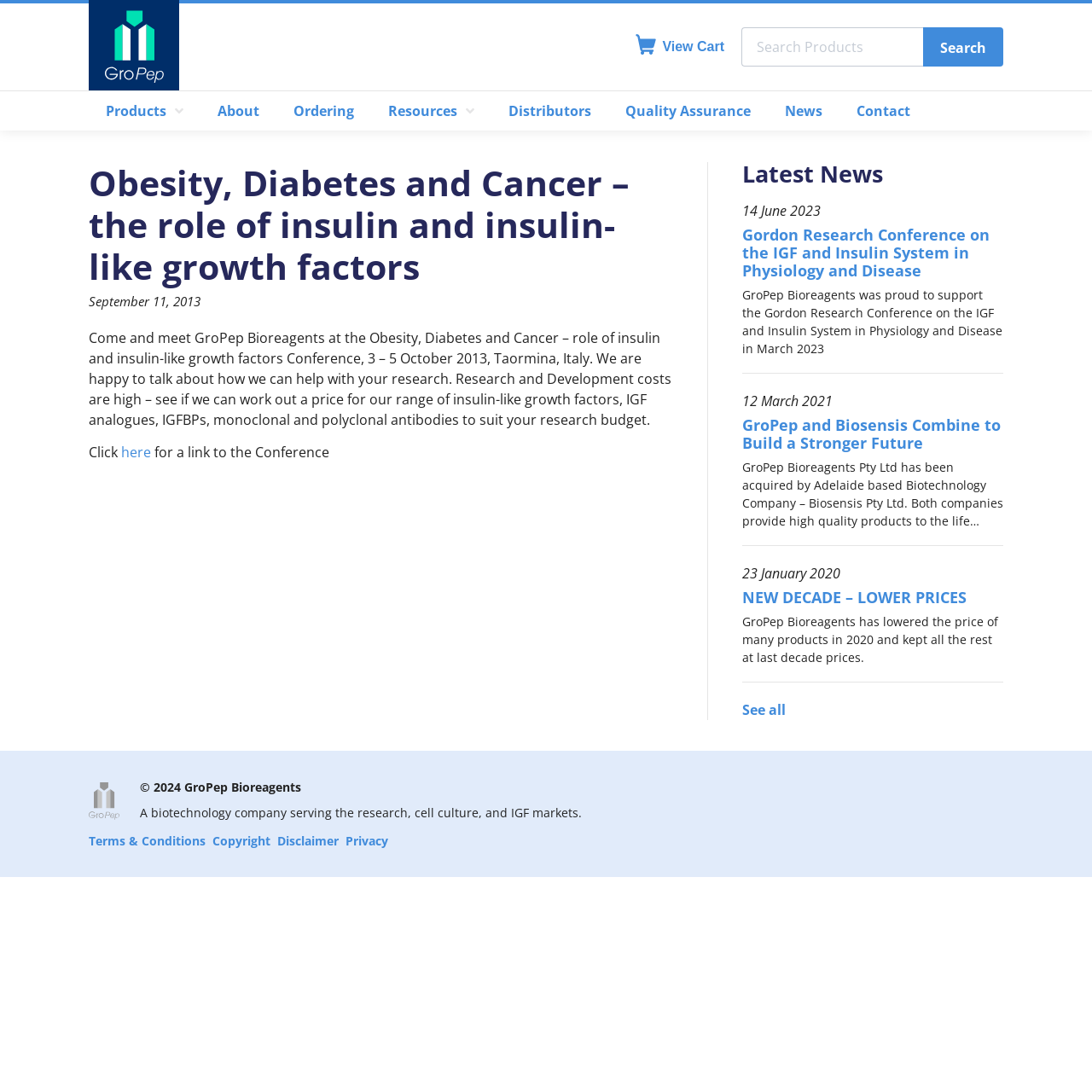Give a concise answer of one word or phrase to the question: 
What is the purpose of the conference?

To talk about research